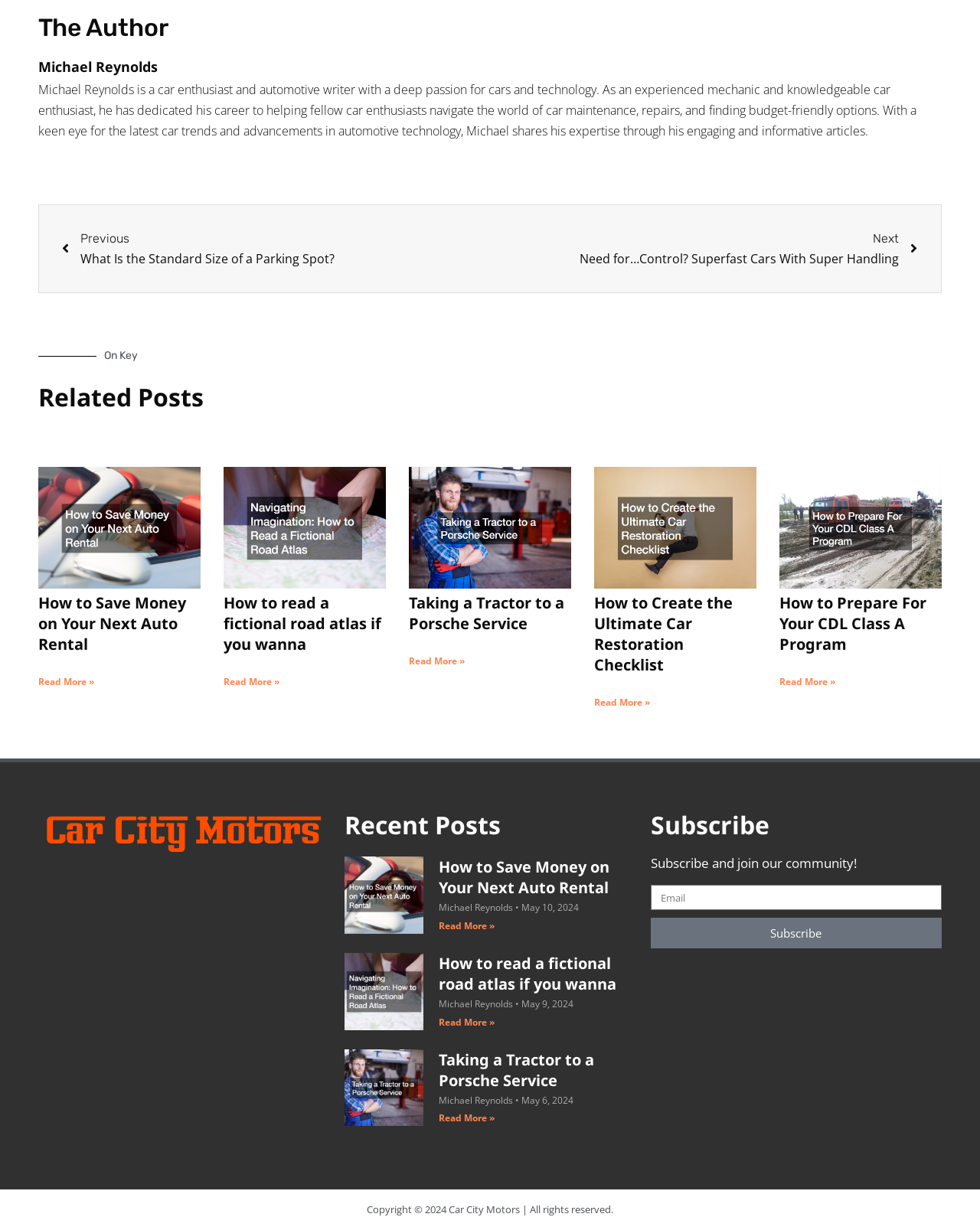Who is the author of the webpage?
Please give a detailed and elaborate answer to the question based on the image.

The author of the webpage is mentioned in the heading 'The Author' at the top of the page, which is followed by the name 'Michael Reynolds'.